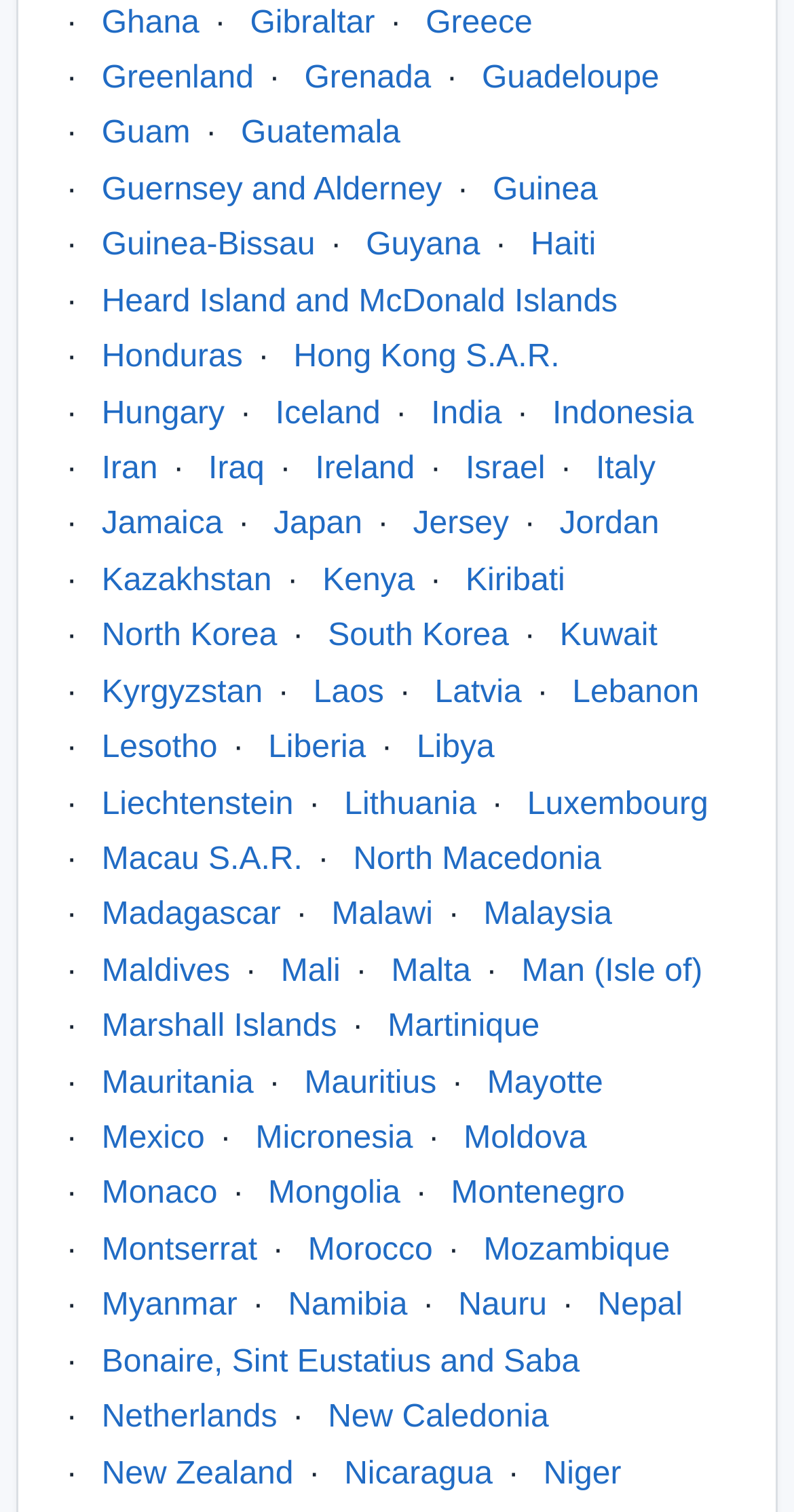Show the bounding box coordinates for the element that needs to be clicked to execute the following instruction: "Click on LANDMARK". Provide the coordinates in the form of four float numbers between 0 and 1, i.e., [left, top, right, bottom].

None